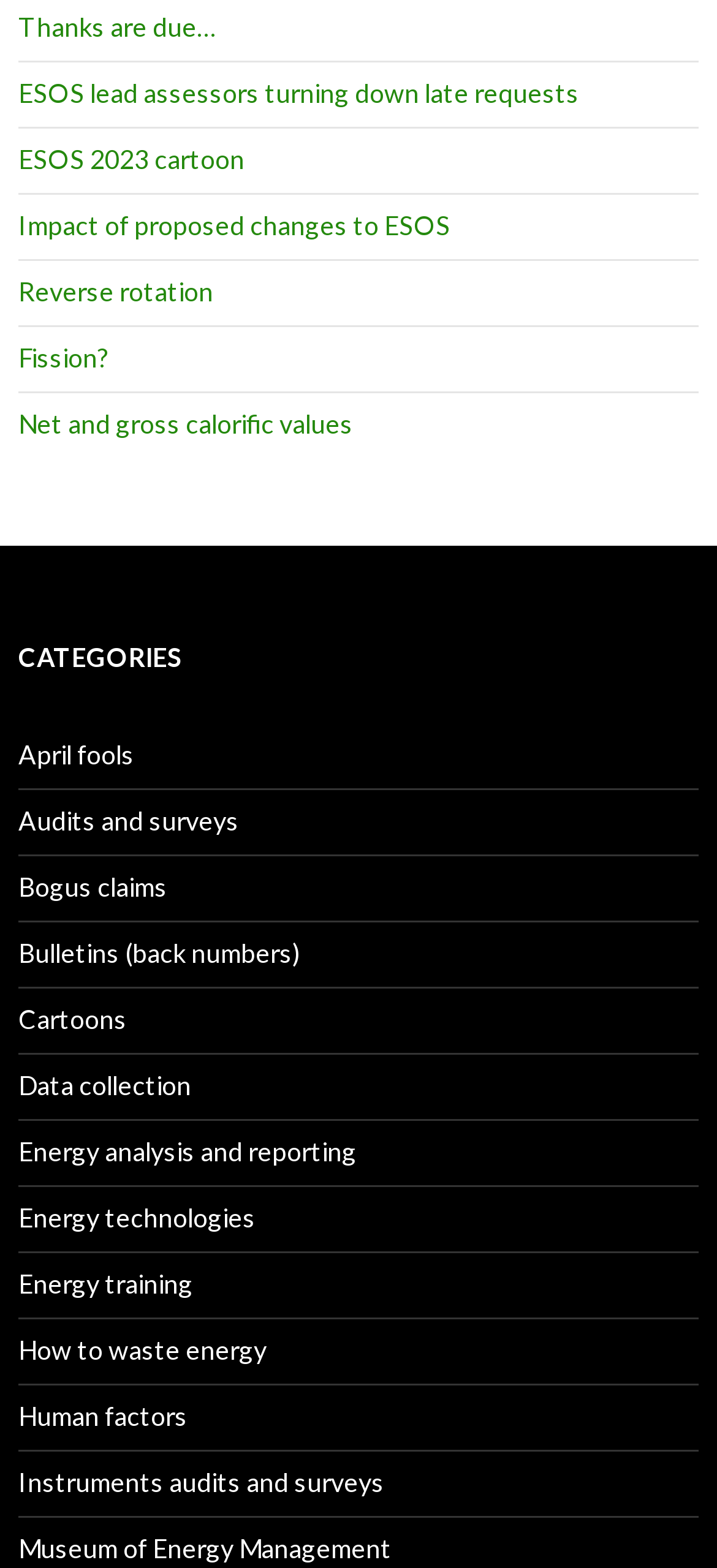Determine the bounding box coordinates for the area that should be clicked to carry out the following instruction: "View ESOS lead assessors turning down late requests".

[0.026, 0.049, 0.808, 0.069]